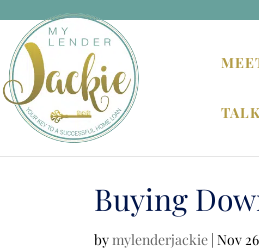Refer to the screenshot and answer the following question in detail:
What is the color used to highlight the name 'Jackie'?

The color used to highlight the name 'Jackie' can be determined by examining the logo, which incorporates a stylized and elegant font with the name 'Jackie' highlighted in gold, emphasizing a personal touch to the lending service.